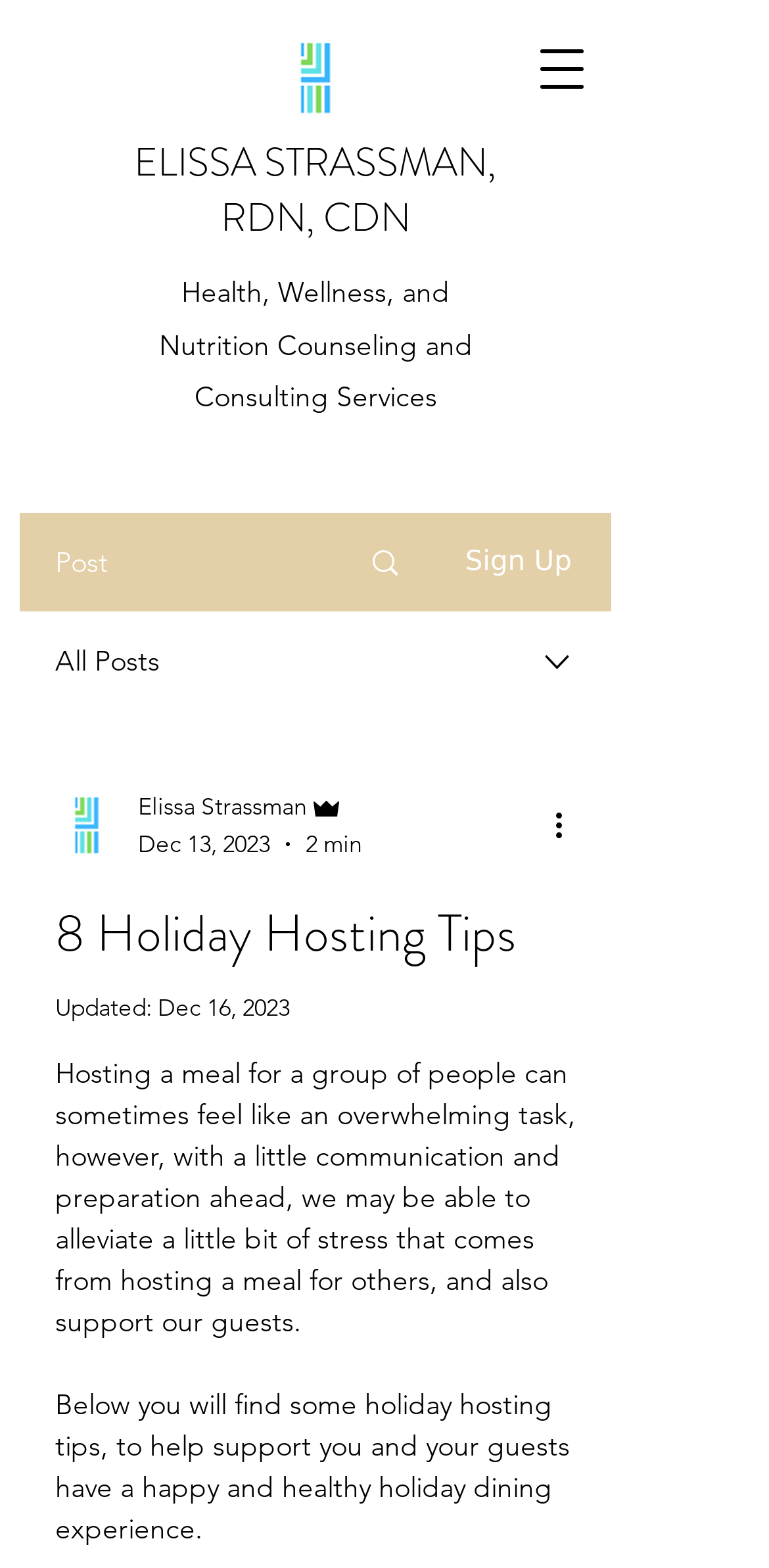Given the element description, predict the bounding box coordinates in the format (top-left x, top-left y, bottom-right x, bottom-right y), using floating point numbers between 0 and 1: ELISSA STRASSMAN, RDN, CDN

[0.174, 0.086, 0.646, 0.157]